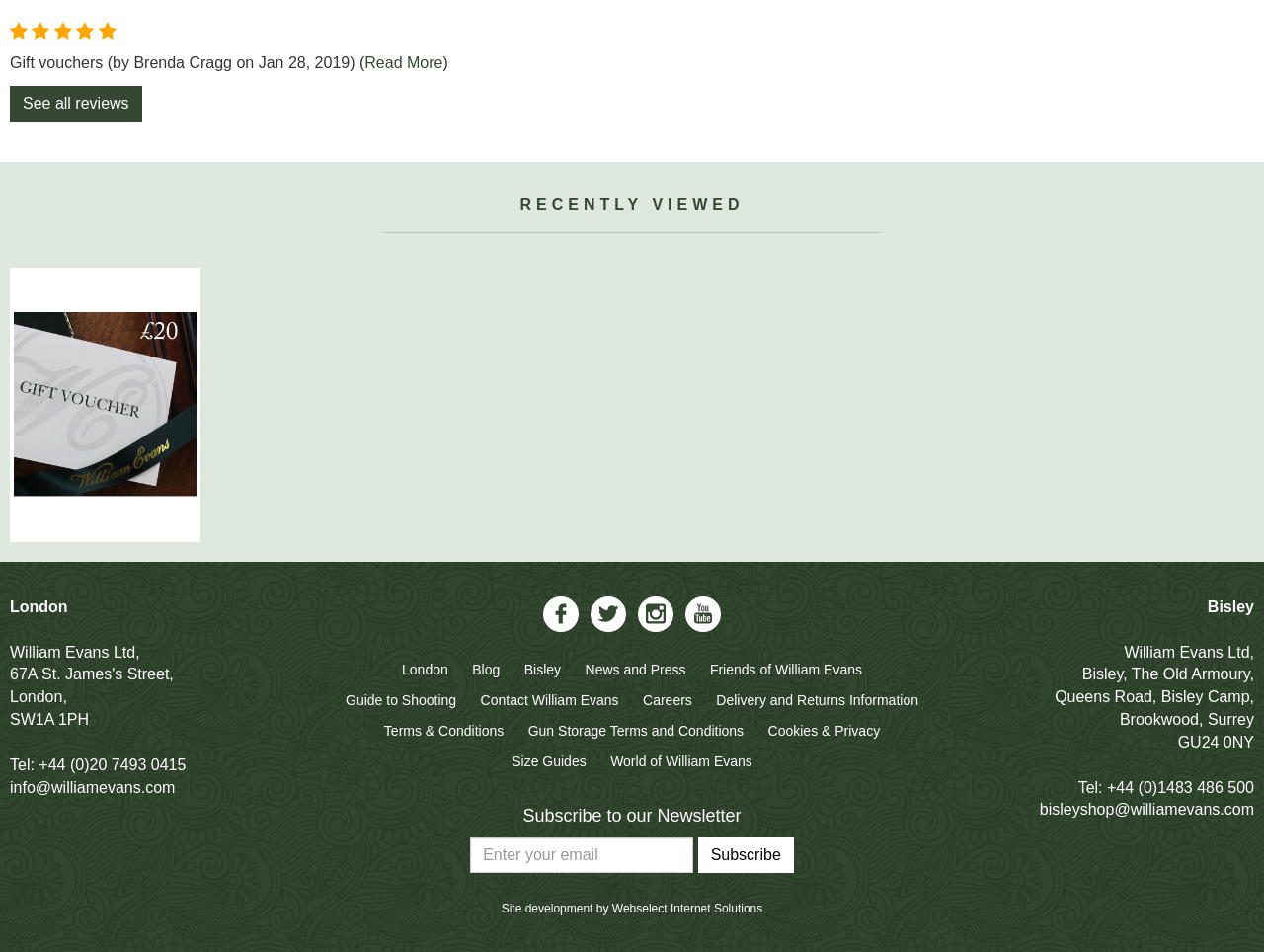What is the name of the company?
Provide a comprehensive and detailed answer to the question.

I found the company name 'William Evans Ltd' in the footer section of the webpage, where the contact information is provided.